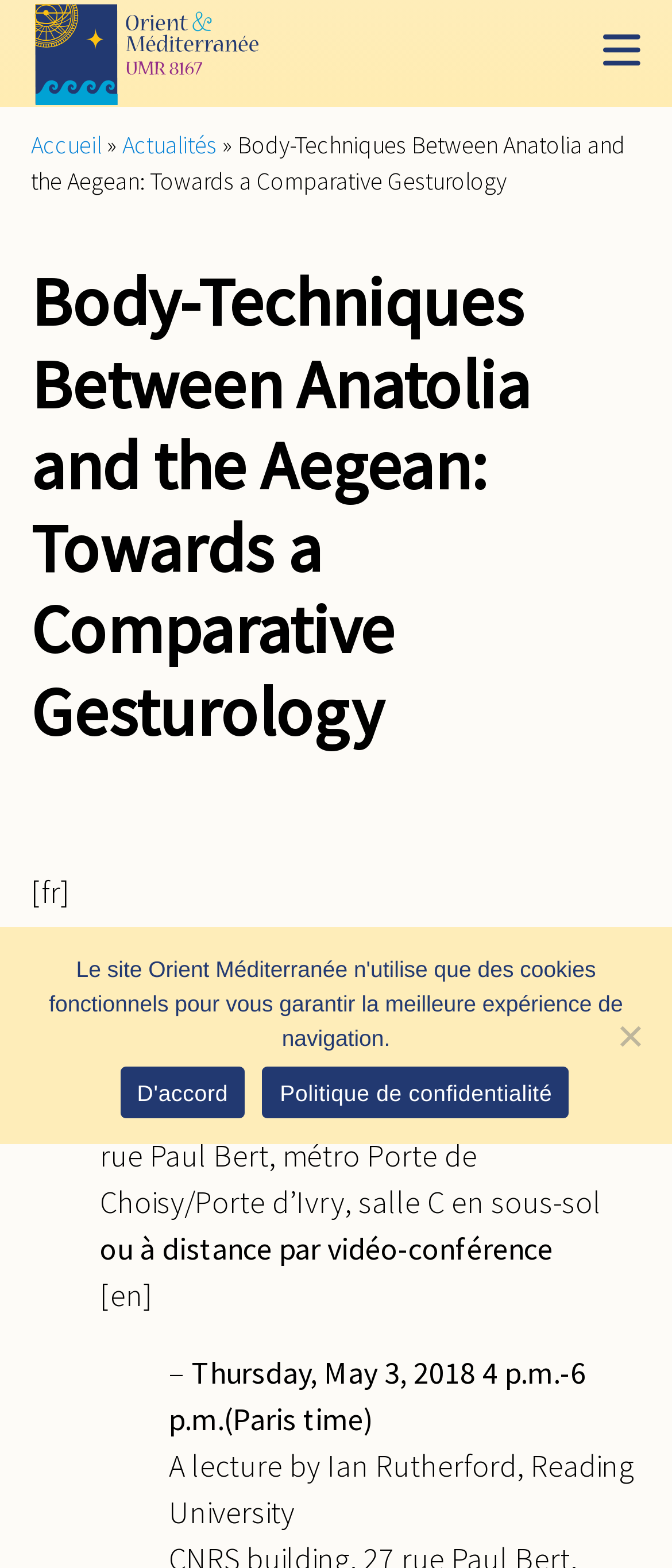What is the title of the conference?
Using the screenshot, give a one-word or short phrase answer.

Body-Techniques Between Anatolia and the Aegean